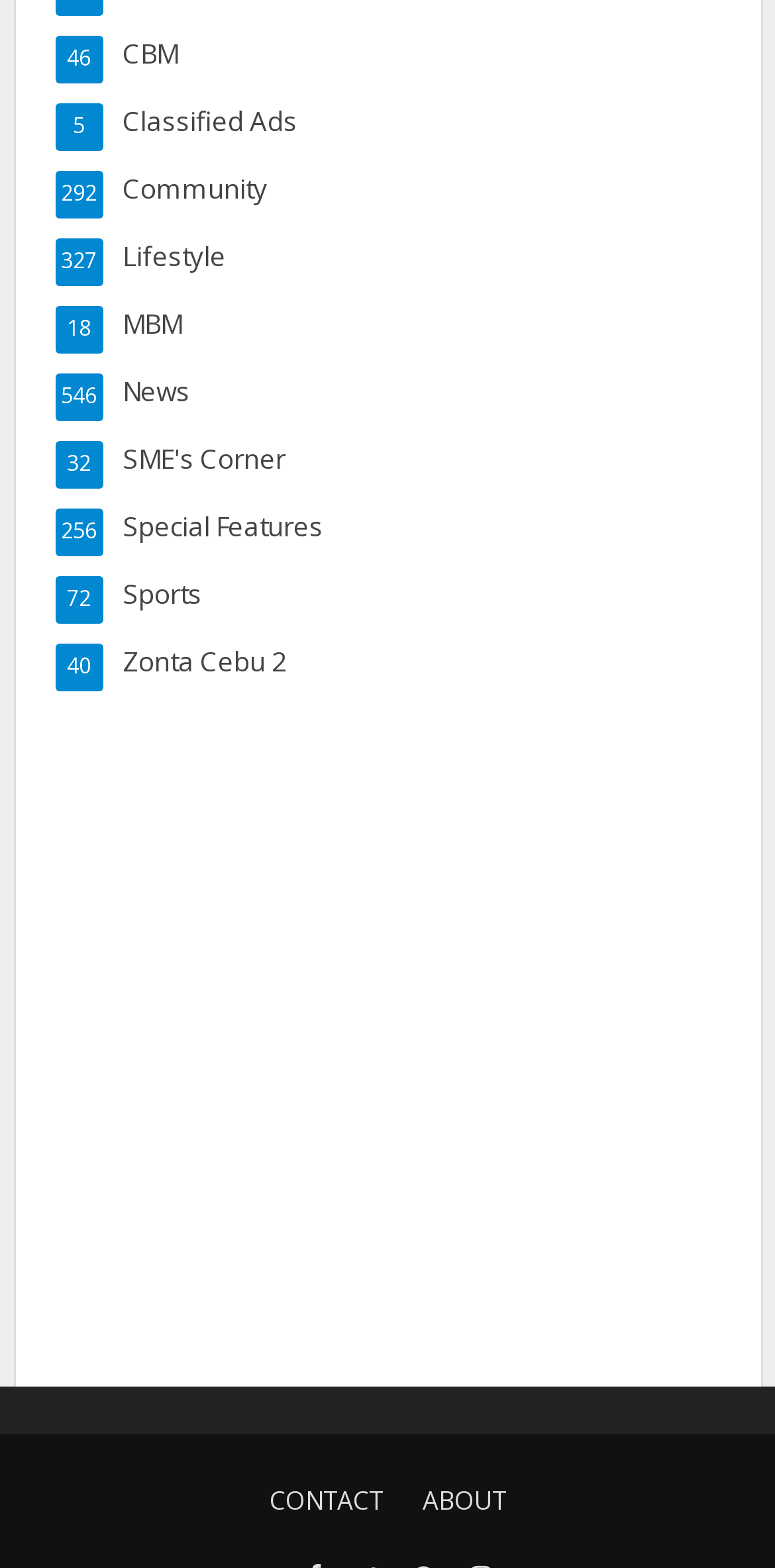Determine the bounding box coordinates of the clickable region to execute the instruction: "Read News". The coordinates should be four float numbers between 0 and 1, denoted as [left, top, right, bottom].

[0.071, 0.238, 0.929, 0.263]